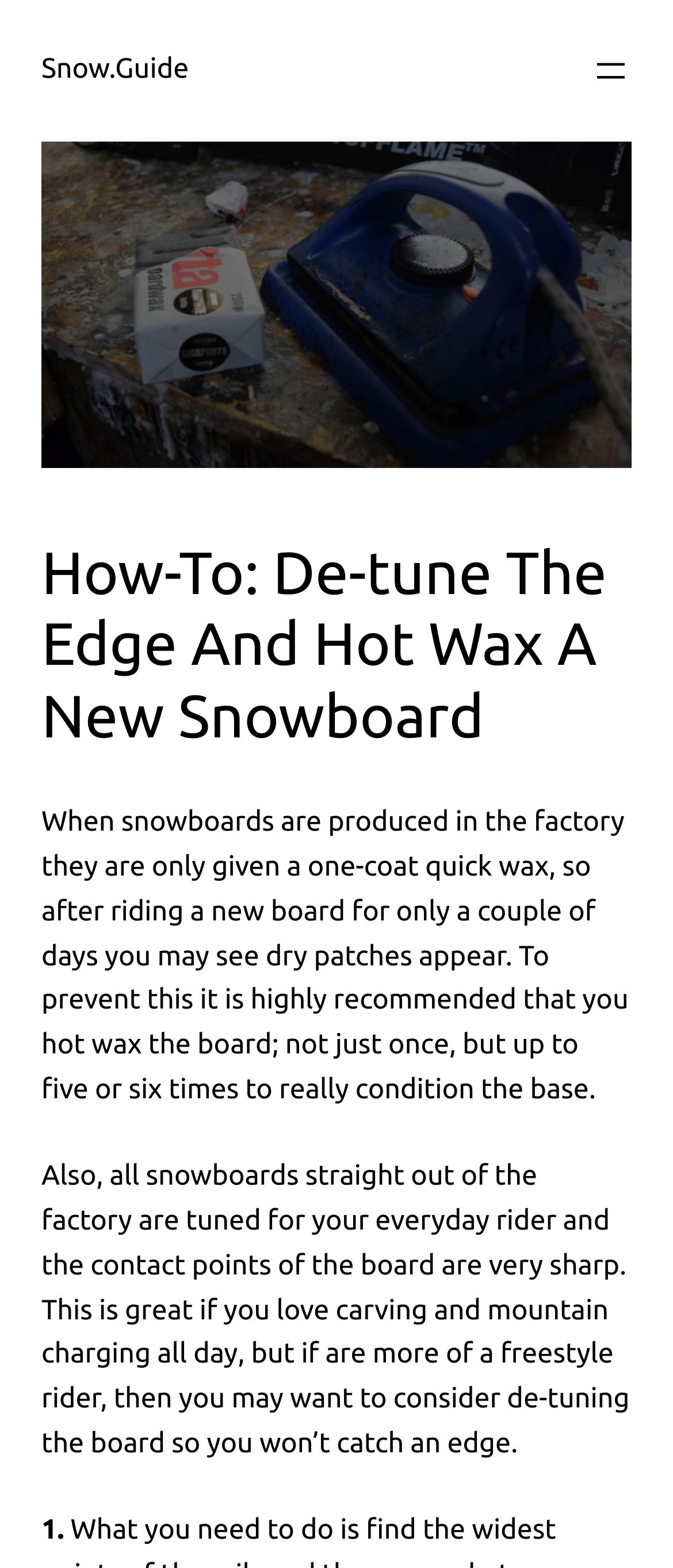Give a short answer to this question using one word or a phrase:
What is the recommended frequency of hot waxing a new snowboard?

Up to five or six times